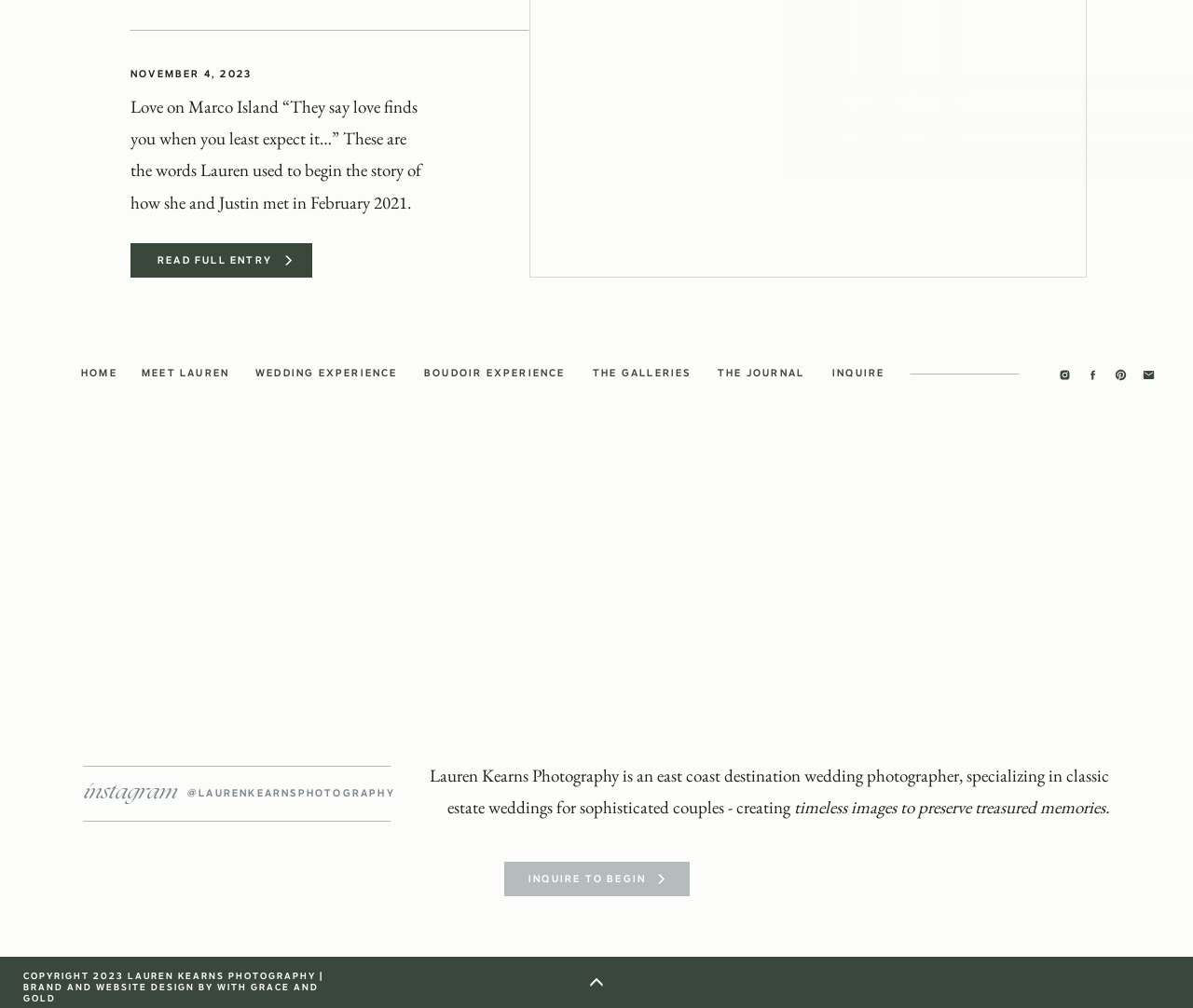Predict the bounding box of the UI element that fits this description: "parent_node: INQUIRE TO BEGIN".

[0.423, 0.855, 0.578, 0.889]